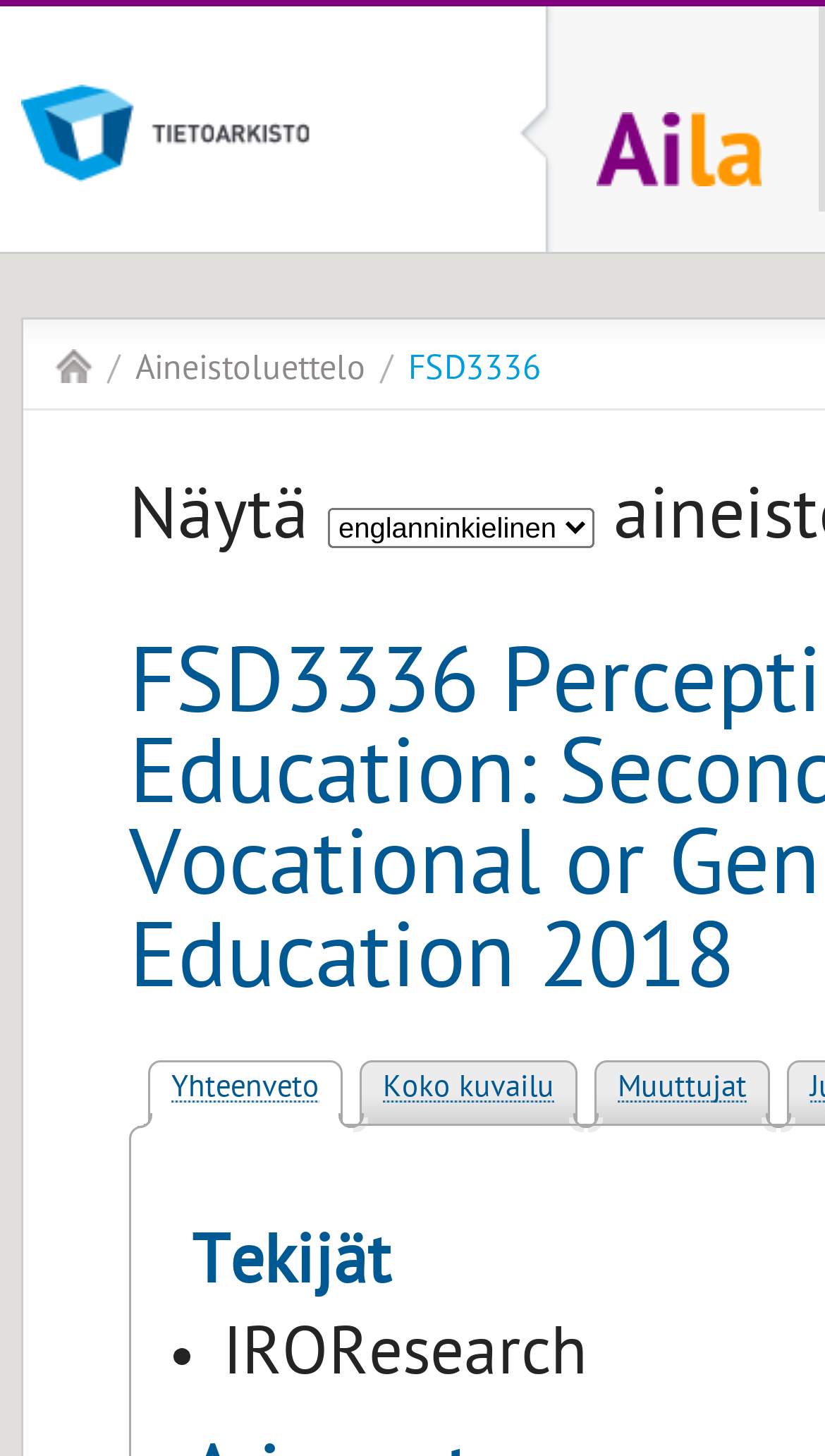Using the webpage screenshot, find the UI element described by Aineistoluettelo. Provide the bounding box coordinates in the format (top-left x, top-left y, bottom-right x, bottom-right y), ensuring all values are floating point numbers between 0 and 1.

[0.131, 0.242, 0.444, 0.271]